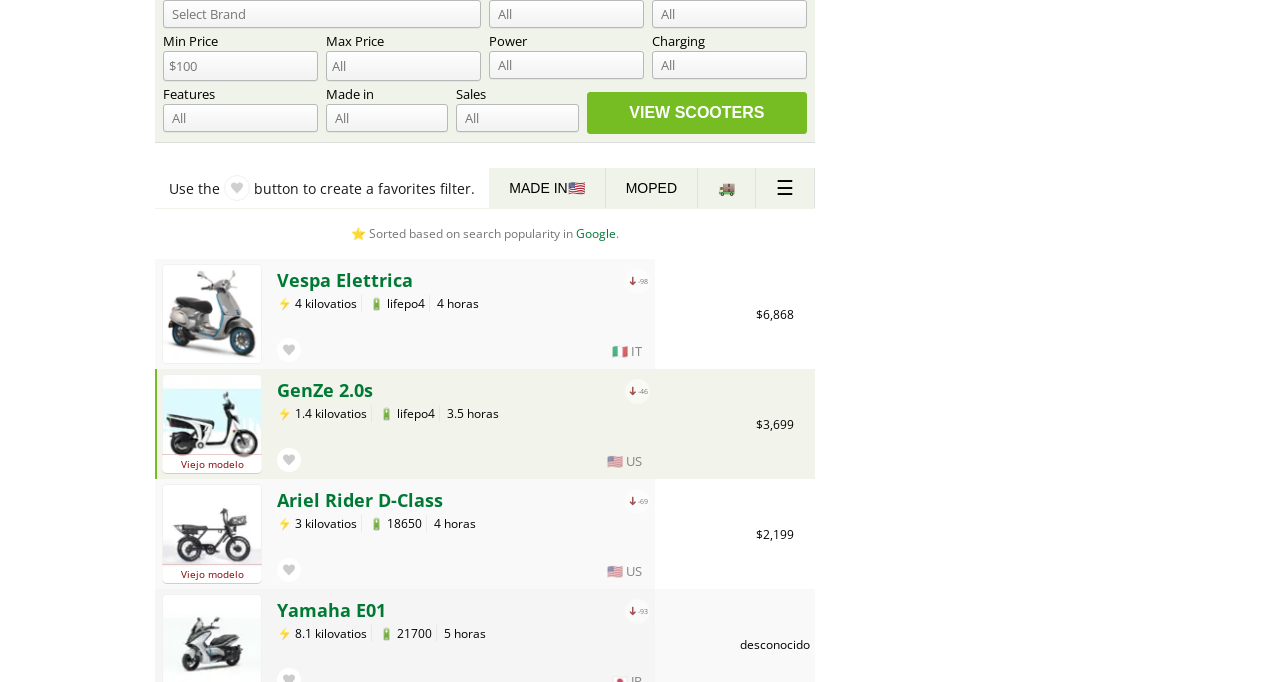What is the country of origin for the 'Vespa Elettrica' scooter?
Analyze the image and deliver a detailed answer to the question.

The country of origin for the 'Vespa Elettrica' scooter is indicated by the flag icon, which is the flag of Italy.